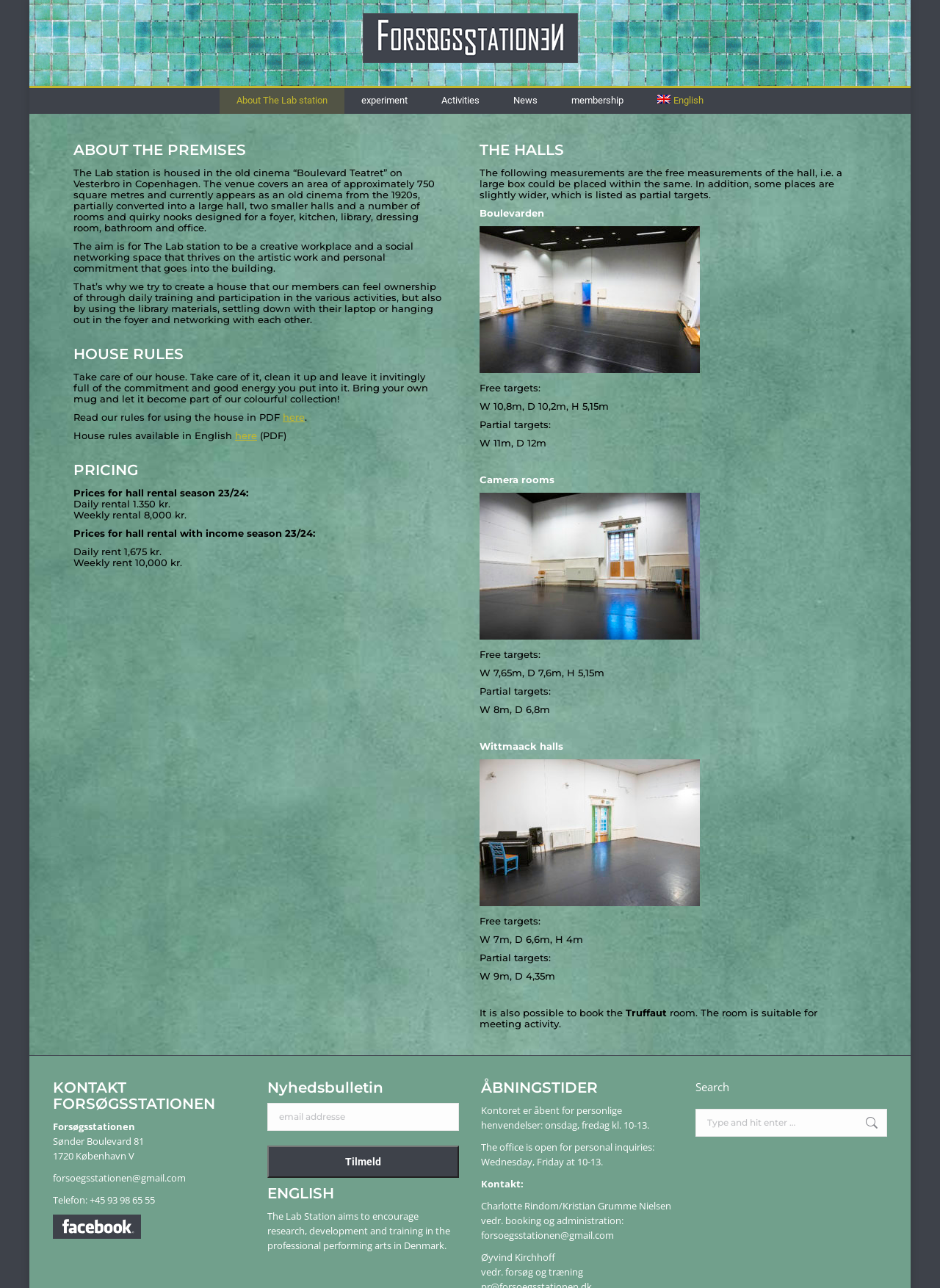Refer to the screenshot and give an in-depth answer to this question: What is the purpose of the lab station?

The purpose of the lab station can be found in the 'ENGLISH' section, where it is stated that 'The Lab Station aims to encourage research, development and training in the professional performing arts in Denmark'.